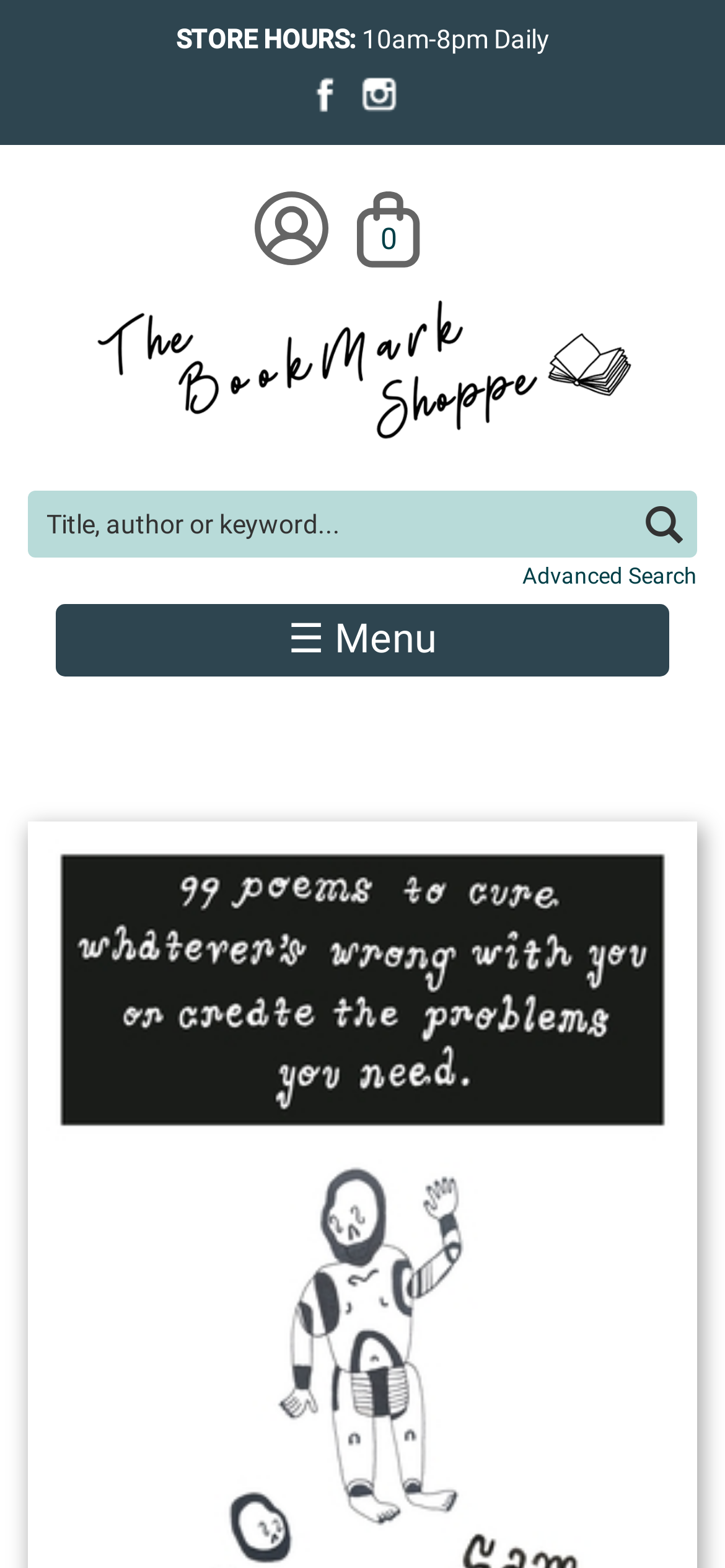Consider the image and give a detailed and elaborate answer to the question: 
What social media platform is represented by the icon?

I found the social media platform by looking at the link element 'Facebook' and its adjacent image element, which suggests that the icon represents Facebook.